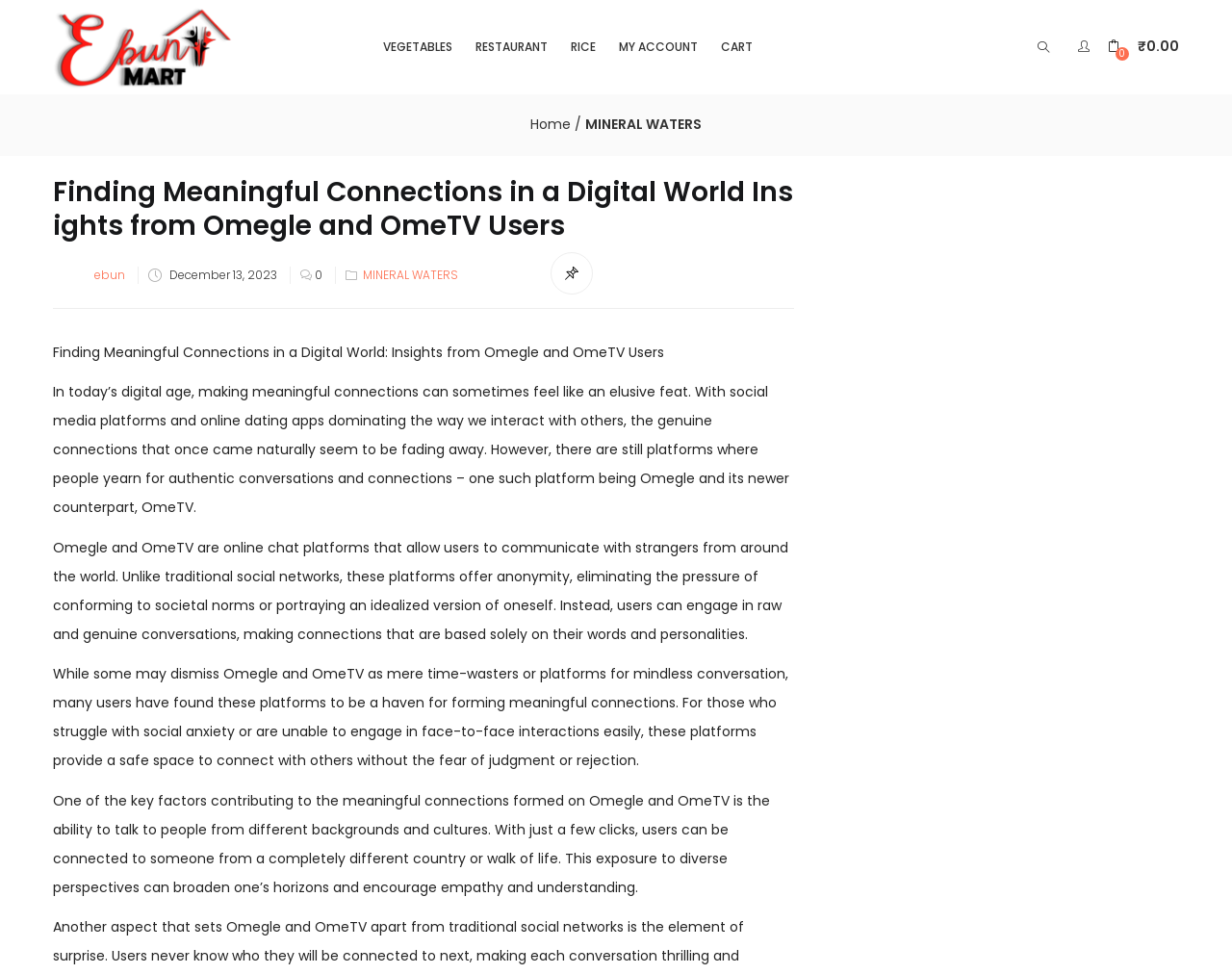Give a detailed account of the webpage.

The webpage appears to be a blog or article page with a focus on the topic of "Finding Meaningful Connections in a Digital World Insights from Omegle and OmeTV Users". 

At the top of the page, there is a logo or image of "Ebun Mart Hyper Market" accompanied by a link to the same. Below this, there is a navigation menu with links to various categories such as "VEGETABLES", "RESTAURANT", "RICE", "MY ACCOUNT", and "CART". 

On the right side of the navigation menu, there is a layout table with a button containing an icon. Further to the right, there is a link with an icon and a button with a popup menu that displays the text "₹0.00". 

Below the navigation menu, there is a main content section that starts with a heading that matches the title of the webpage. This section is divided into several paragraphs of text that discuss the topic of forming meaningful connections in the digital age, specifically in the context of Omegle and OmeTV users. 

The text describes how these platforms allow users to engage in genuine conversations and form connections based on their words and personalities, without the pressure of conforming to societal norms. It also highlights the benefits of these platforms, such as providing a safe space for people with social anxiety and allowing users to connect with people from different backgrounds and cultures. 

On the right side of the main content section, there is a textbox with a label "FREE" and a button labeled "Copy". There is also a small image above the textbox.